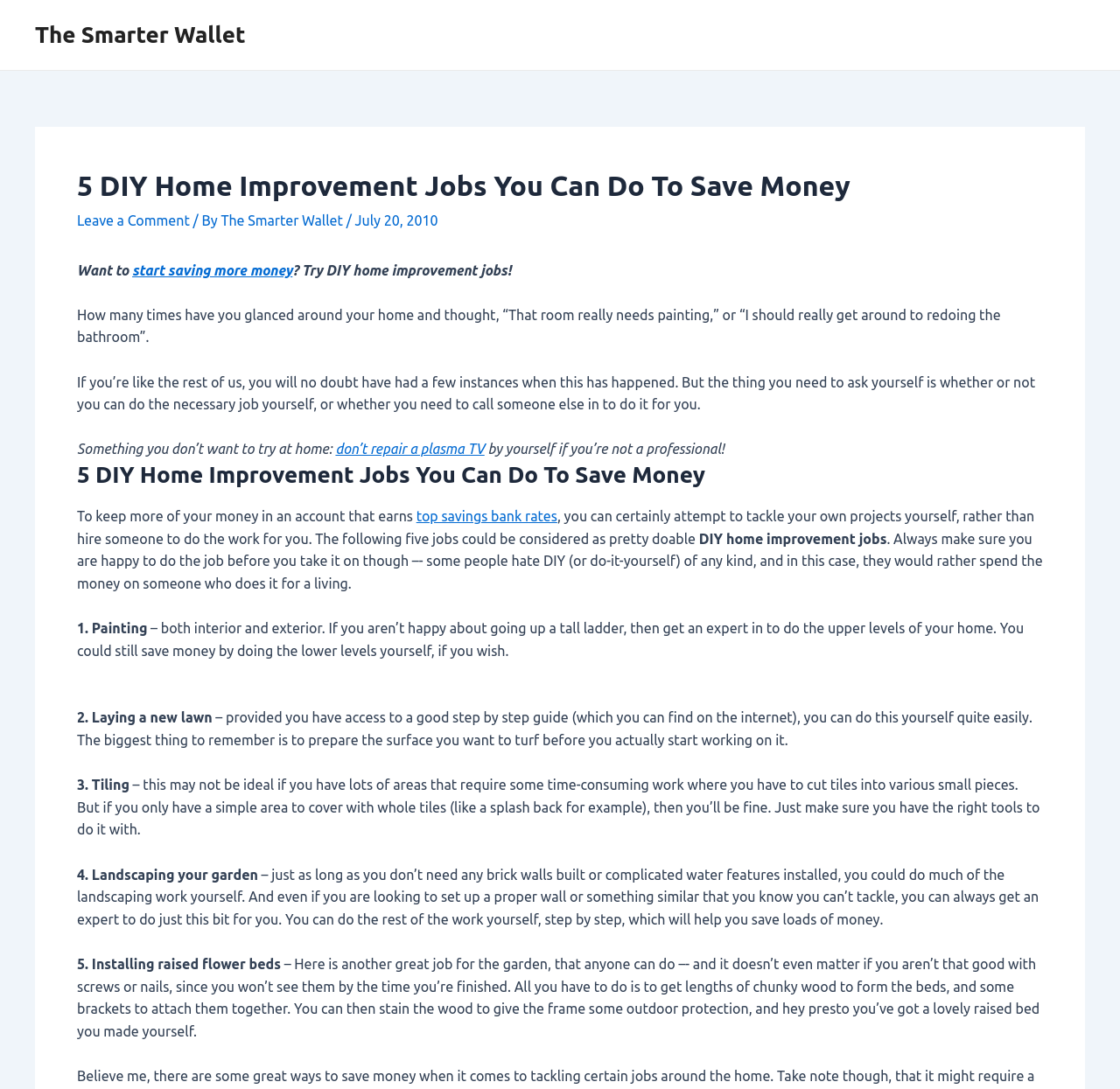Identify the bounding box coordinates of the HTML element based on this description: "Barcelona part 1…of many".

None